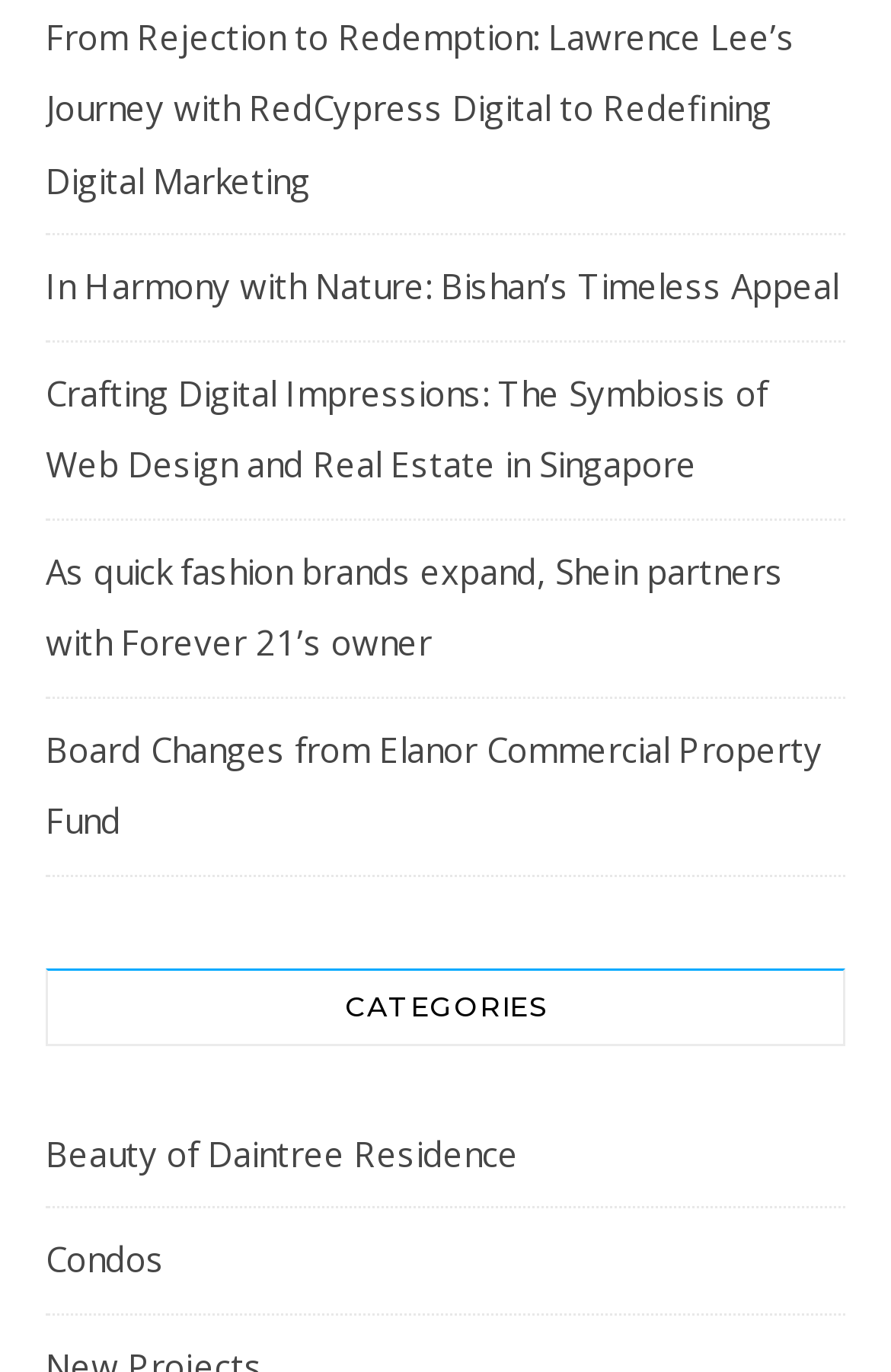Can you give a comprehensive explanation to the question given the content of the image?
What is the last link about?

The last link on the webpage is 'Condos', which suggests that the last article is about condos.